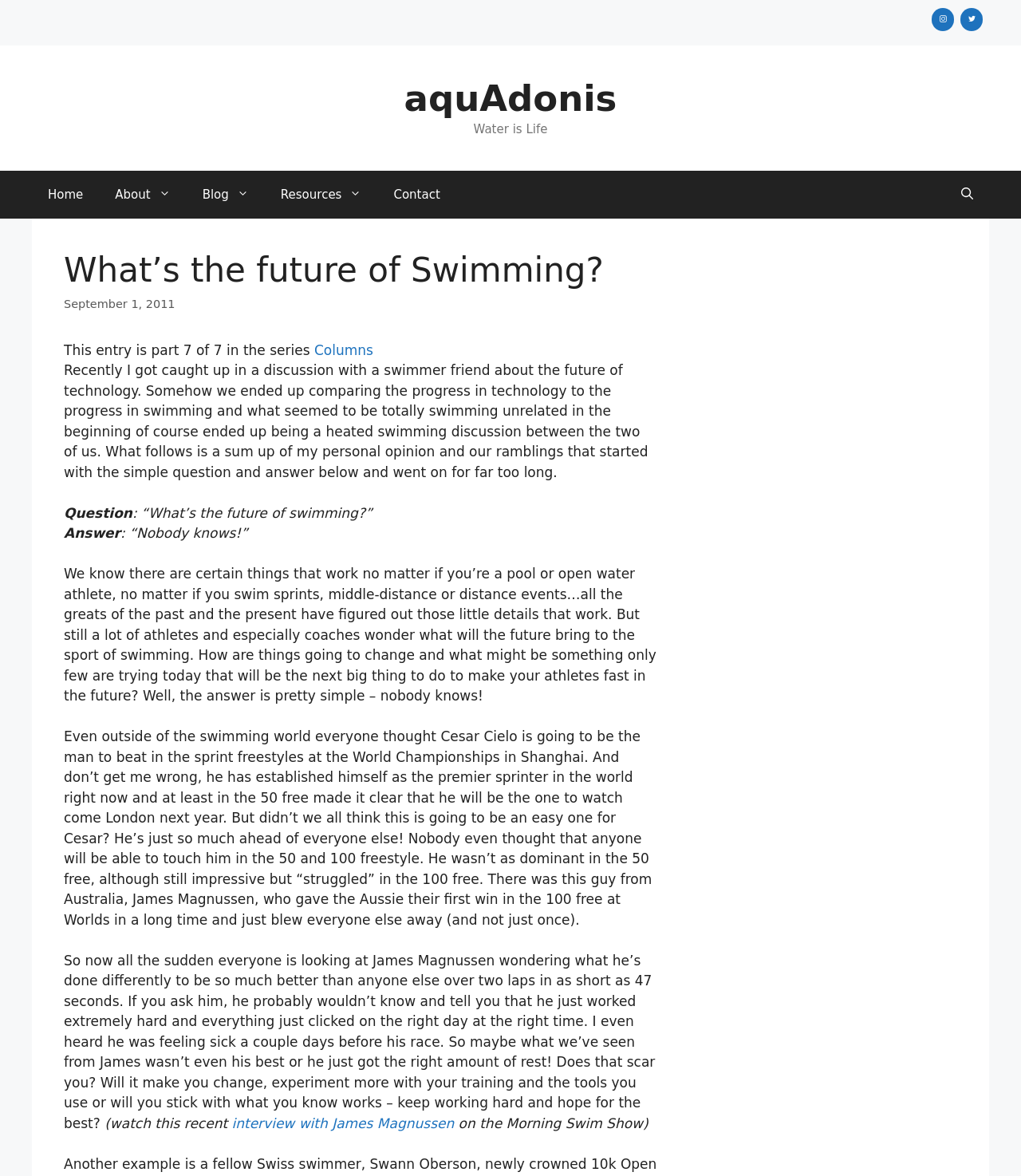Identify the bounding box coordinates for the element that needs to be clicked to fulfill this instruction: "Open Instagram". Provide the coordinates in the format of four float numbers between 0 and 1: [left, top, right, bottom].

[0.912, 0.007, 0.934, 0.026]